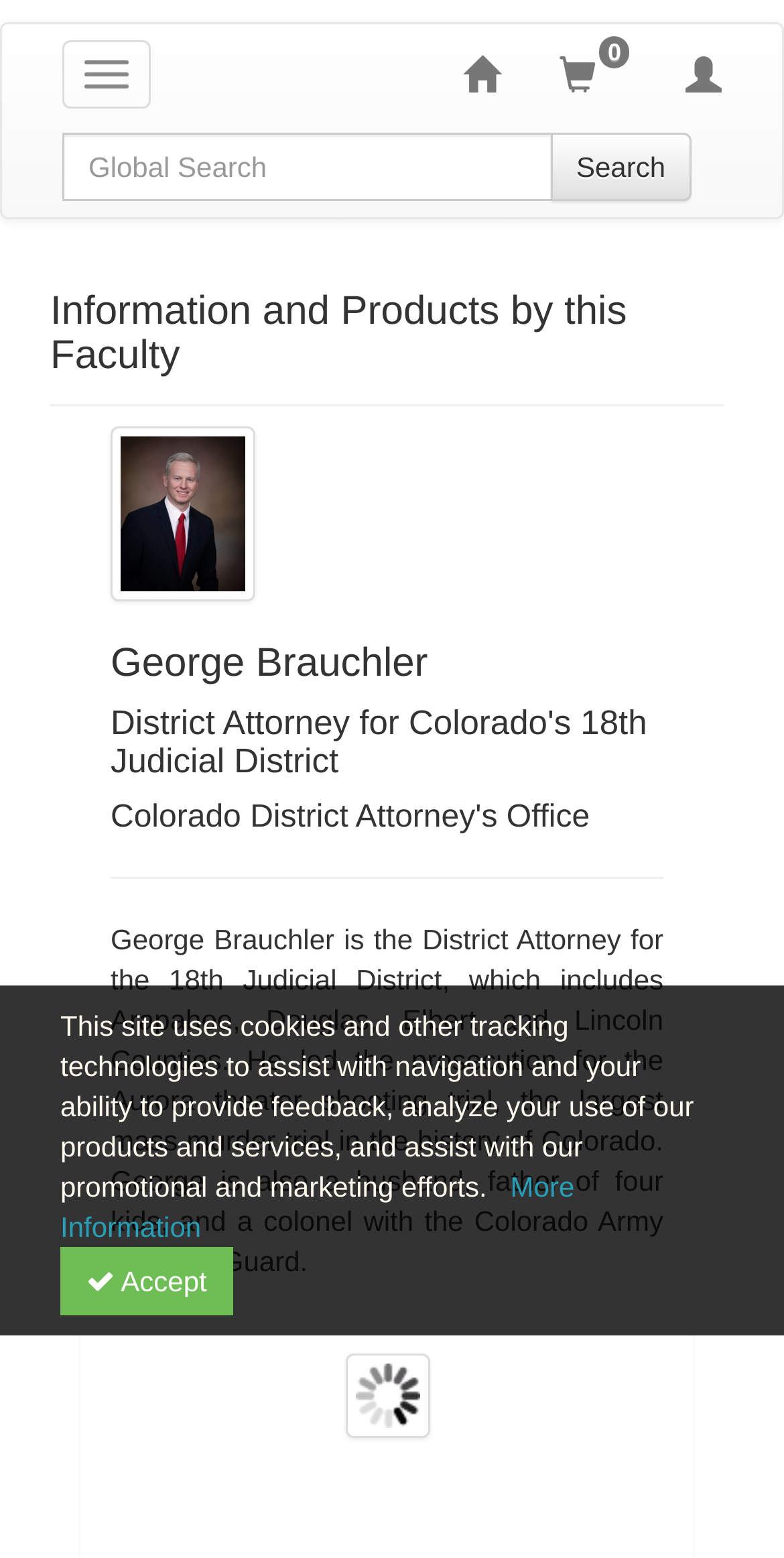Please indicate the bounding box coordinates of the element's region to be clicked to achieve the instruction: "Search for something". Provide the coordinates as four float numbers between 0 and 1, i.e., [left, top, right, bottom].

[0.702, 0.085, 0.882, 0.129]